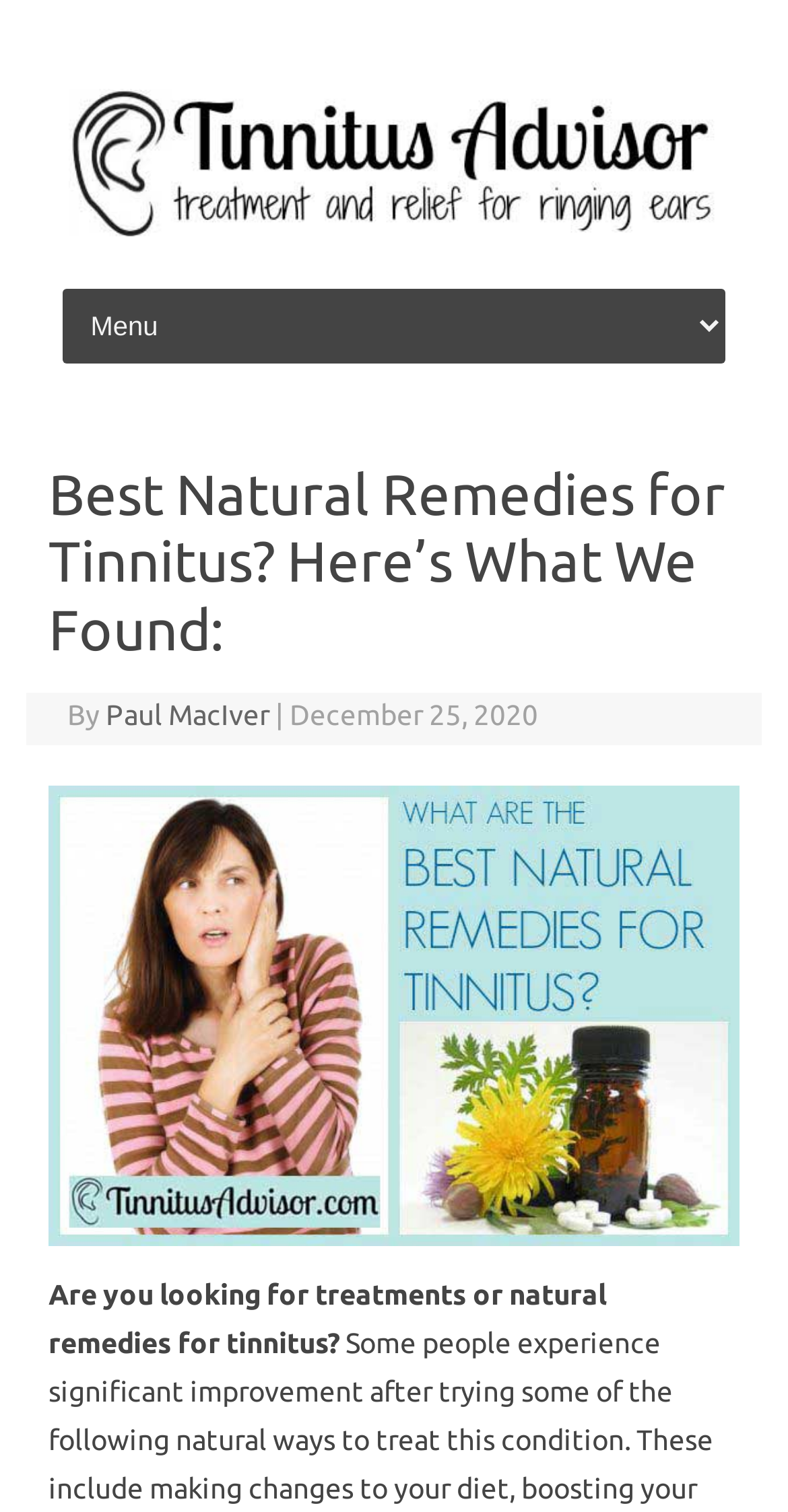Locate and extract the text of the main heading on the webpage.

Best Natural Remedies for Tinnitus? Here’s What We Found: